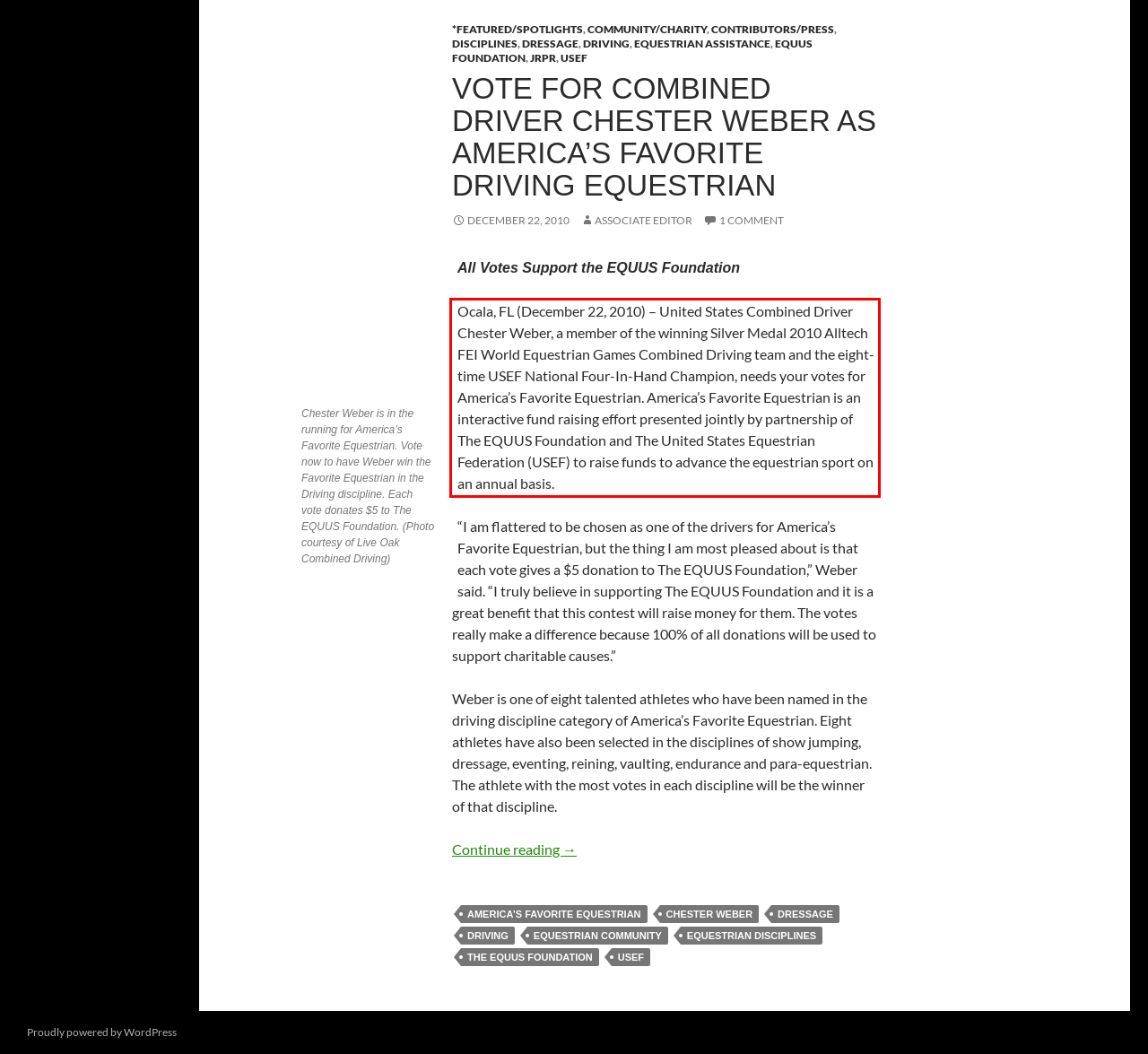Please perform OCR on the text content within the red bounding box that is highlighted in the provided webpage screenshot.

Ocala, FL (December 22, 2010) – United States Combined Driver Chester Weber, a member of the winning Silver Medal 2010 Alltech FEI World Equestrian Games Combined Driving team and the eight-time USEF National Four-In-Hand Champion, needs your votes for America’s Favorite Equestrian. America’s Favorite Equestrian is an interactive fund raising effort presented jointly by partnership of The EQUUS Foundation and The United States Equestrian Federation (USEF) to raise funds to advance the equestrian sport on an annual basis.